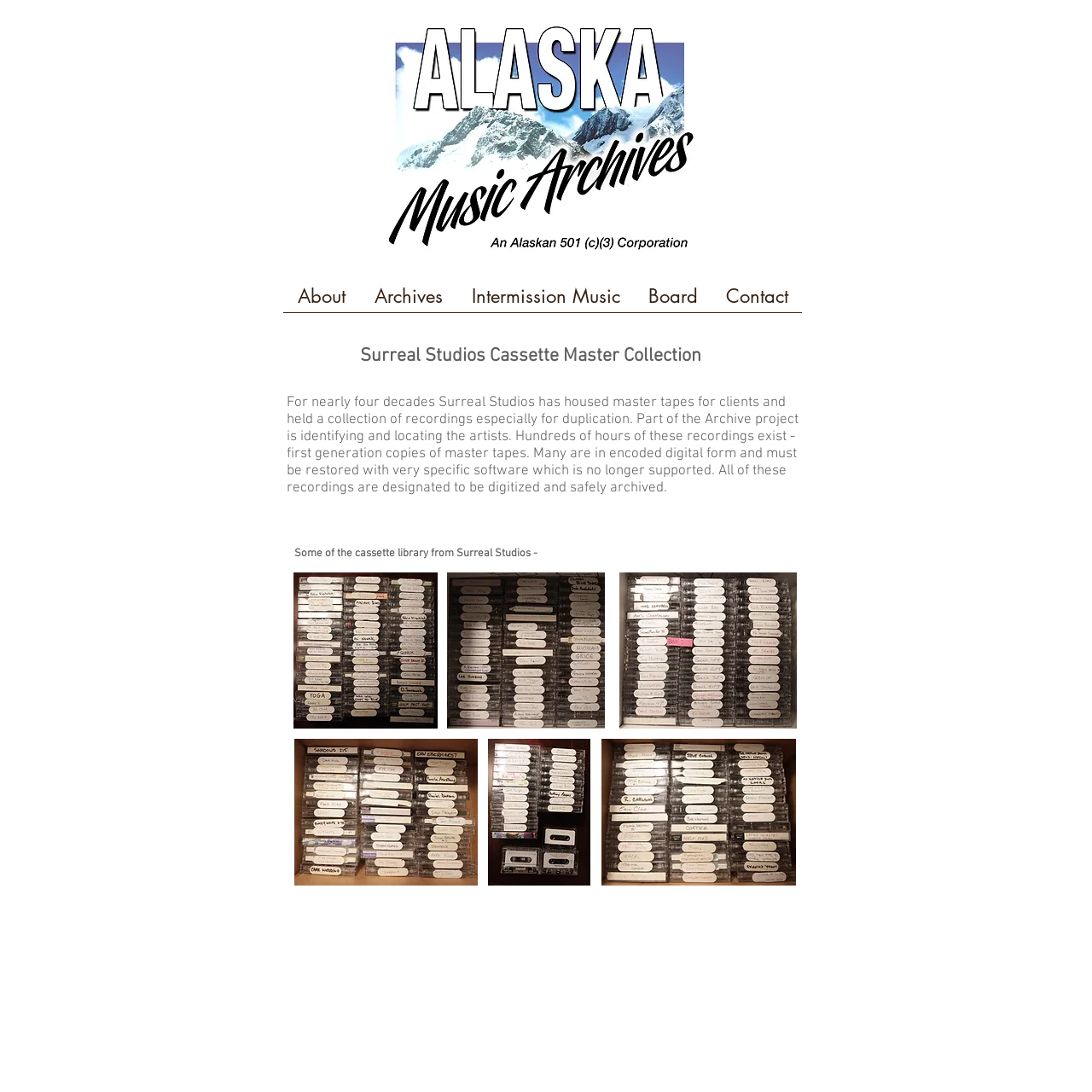Predict the bounding box for the UI component with the following description: "About".

[0.259, 0.257, 0.33, 0.296]